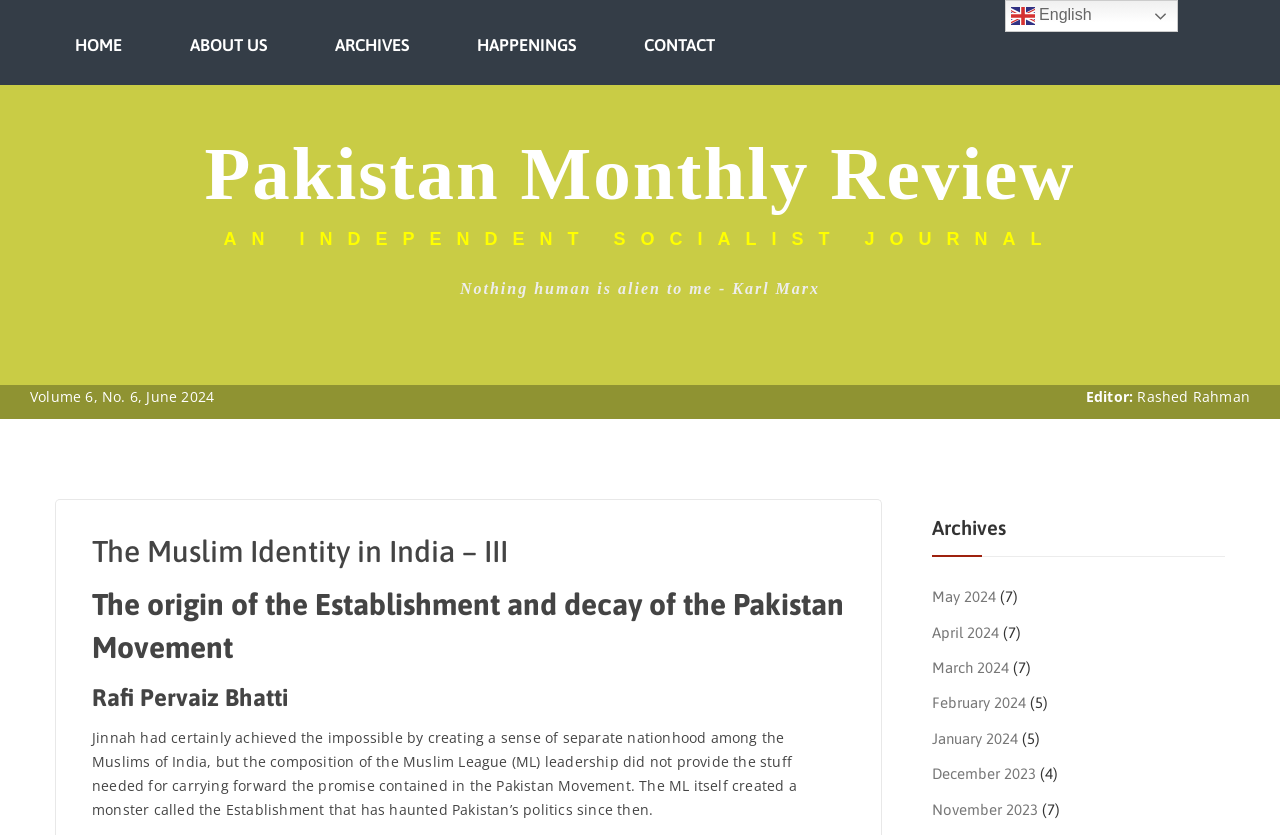Use the information in the screenshot to answer the question comprehensively: What is the topic of the article?

The topic of the article can be inferred from the title 'The Muslim Identity in India – III' and the subsequent headings that discuss the origin of the Pakistan Movement and its decay.